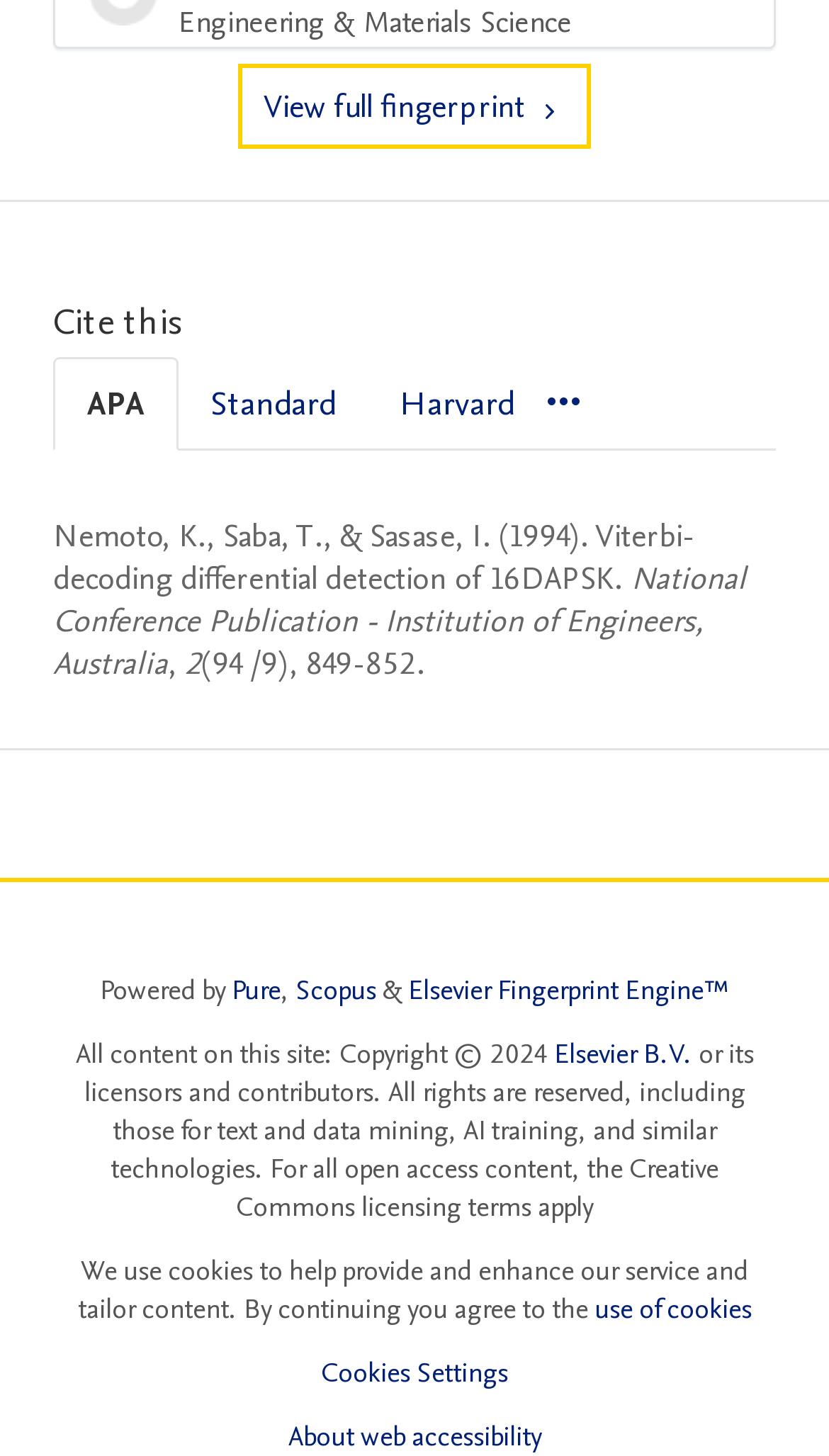Find the bounding box coordinates of the area to click in order to follow the instruction: "View full fingerprint".

[0.287, 0.044, 0.713, 0.103]